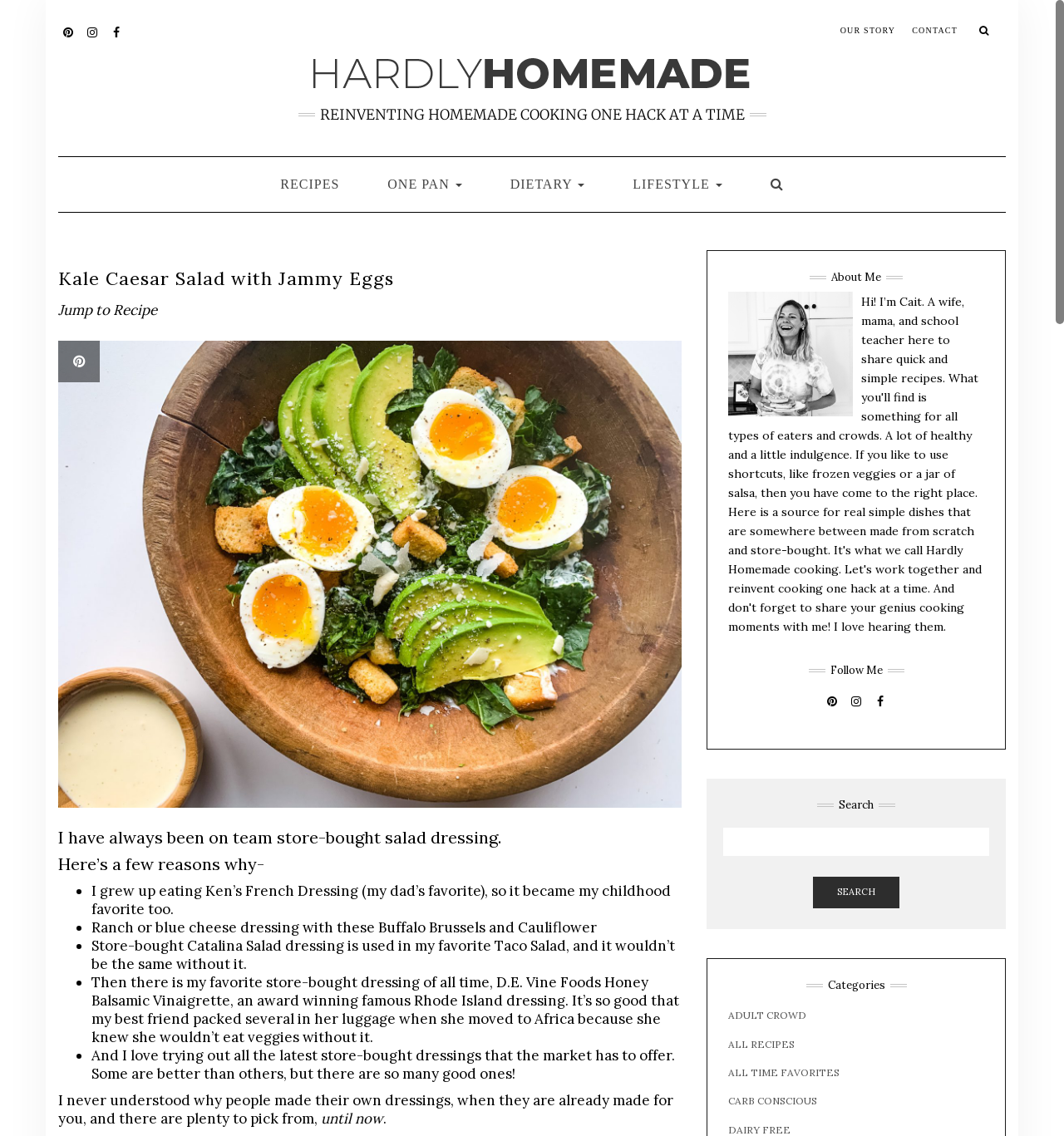Examine the image carefully and respond to the question with a detailed answer: 
What is the author's favorite store-bought dressing?

The question asks for the author's favorite store-bought dressing, which can be found in the paragraph of text that mentions 'my favorite store-bought dressing of all time, D.E. Vine Foods Honey Balsamic Vinaigrette'.